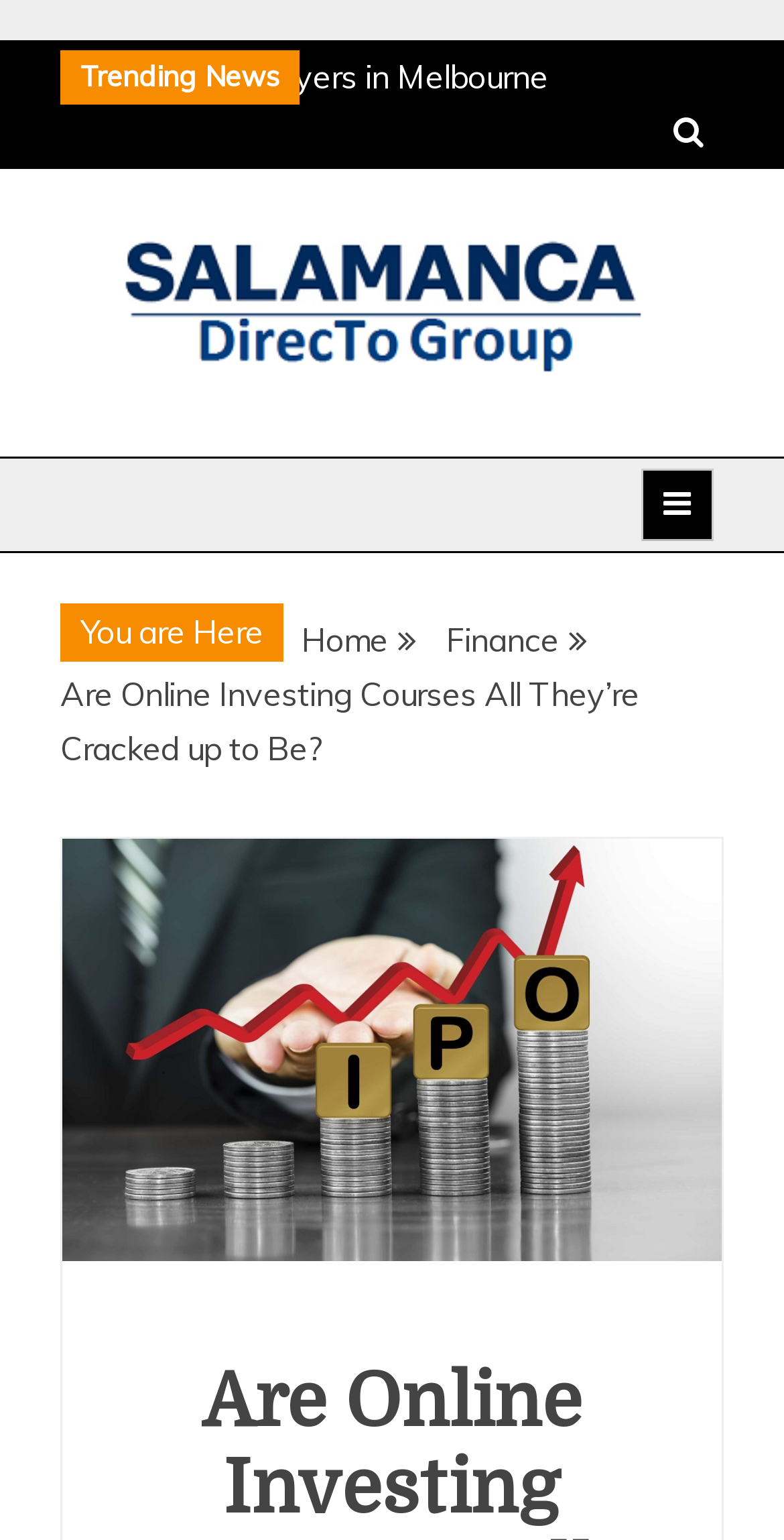Please specify the bounding box coordinates of the area that should be clicked to accomplish the following instruction: "Click on the 'Business and Finance' link". The coordinates should consist of four float numbers between 0 and 1, i.e., [left, top, right, bottom].

[0.154, 0.149, 0.846, 0.257]